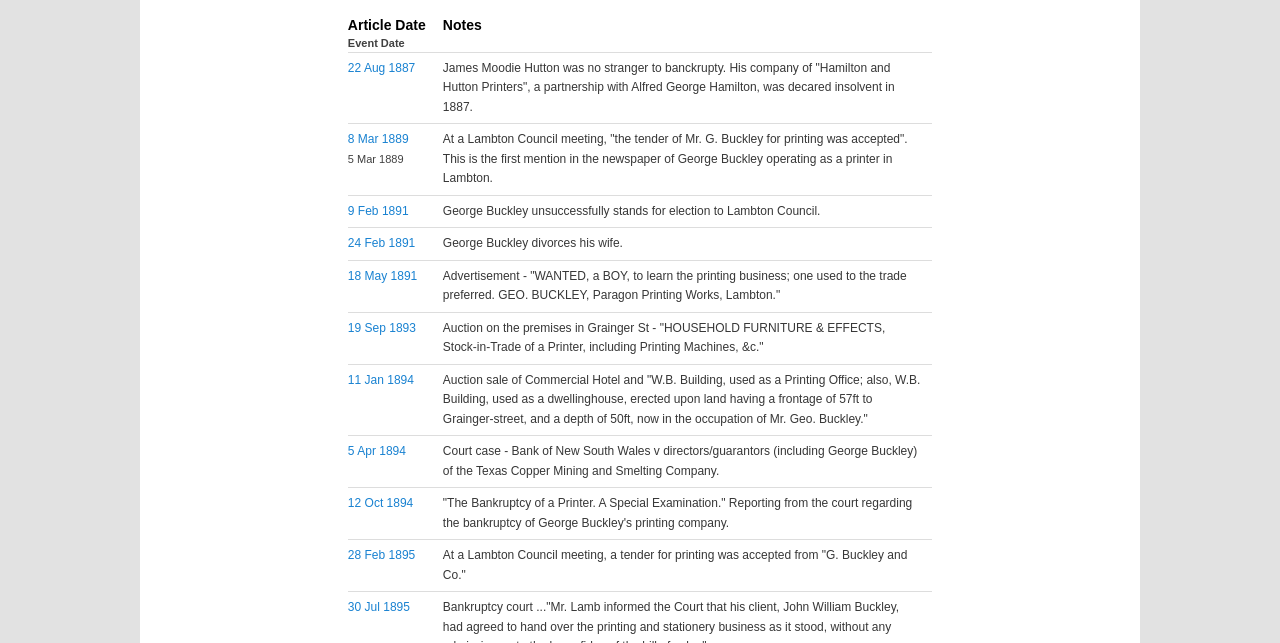What is the earliest event date mentioned?
Craft a detailed and extensive response to the question.

I looked at the grid cells containing dates and found the earliest one, which is '22 Aug 1887'.